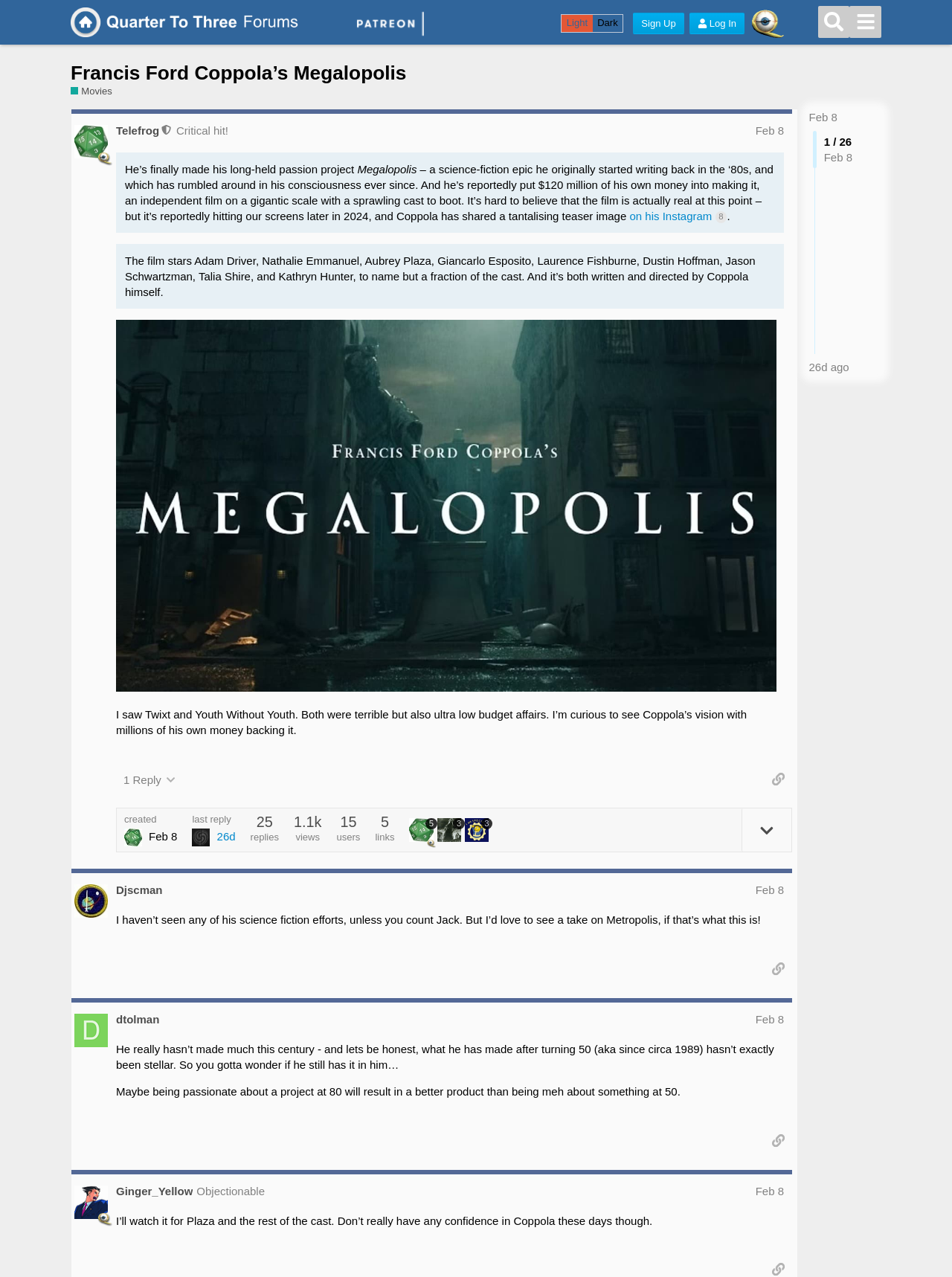Determine the bounding box coordinates for the area that needs to be clicked to fulfill this task: "Sign Up". The coordinates must be given as four float numbers between 0 and 1, i.e., [left, top, right, bottom].

[0.665, 0.01, 0.719, 0.027]